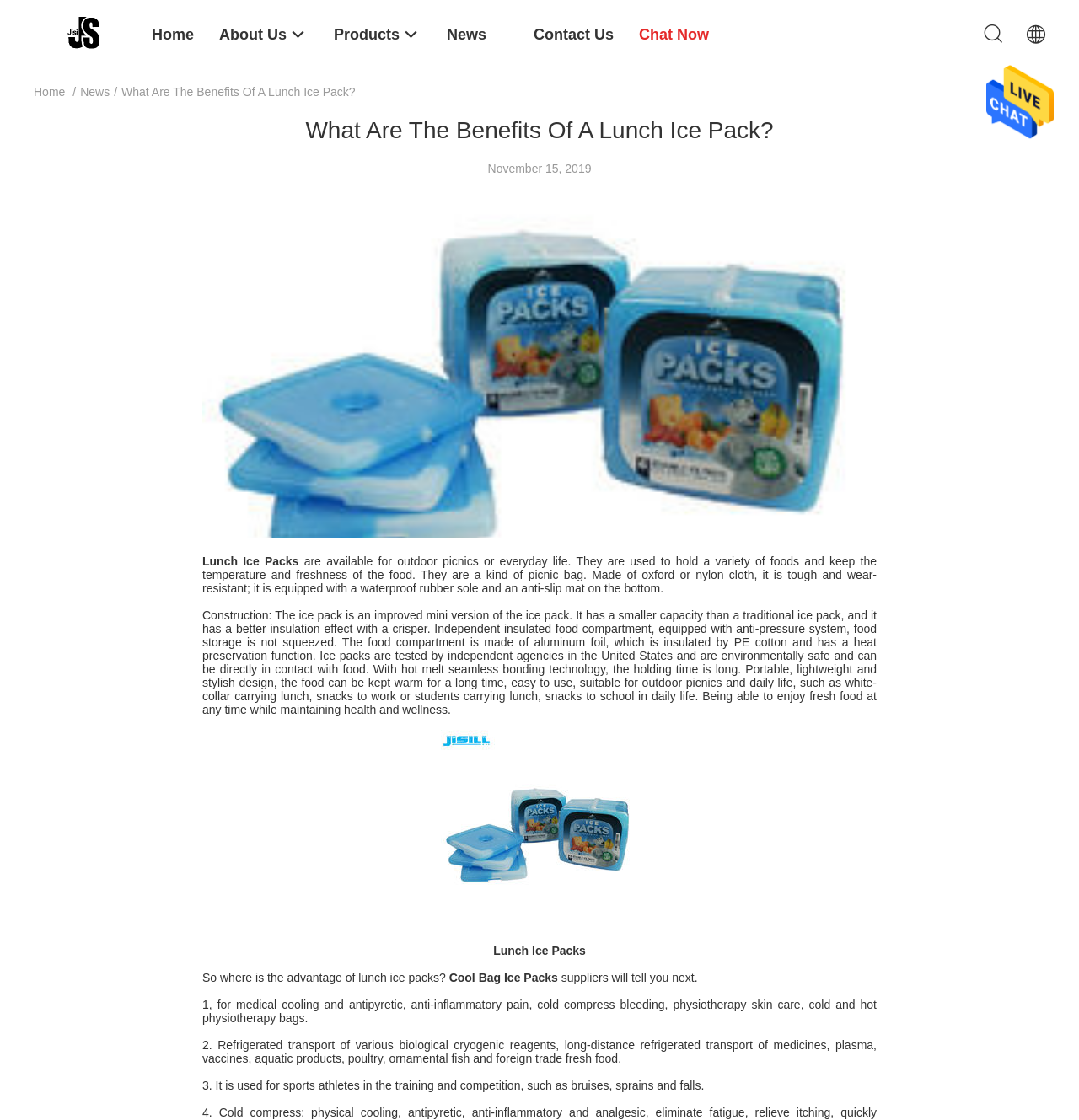Kindly respond to the following question with a single word or a brief phrase: 
What is the benefit of lunch ice packs?

Keep food warm and fresh